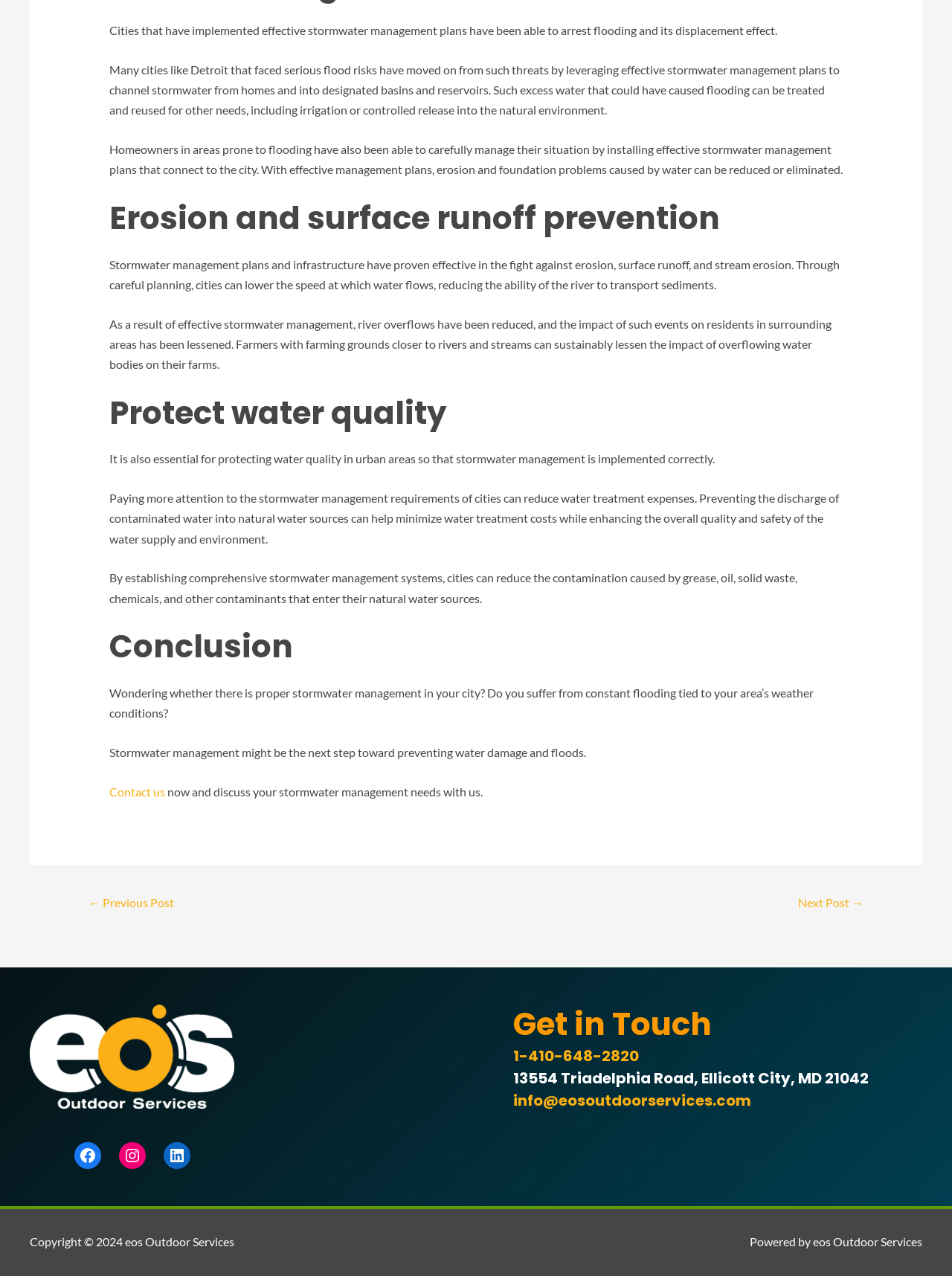Please determine the bounding box coordinates of the element to click in order to execute the following instruction: "Click Next Post →". The coordinates should be four float numbers between 0 and 1, specified as [left, top, right, bottom].

[0.819, 0.698, 0.926, 0.719]